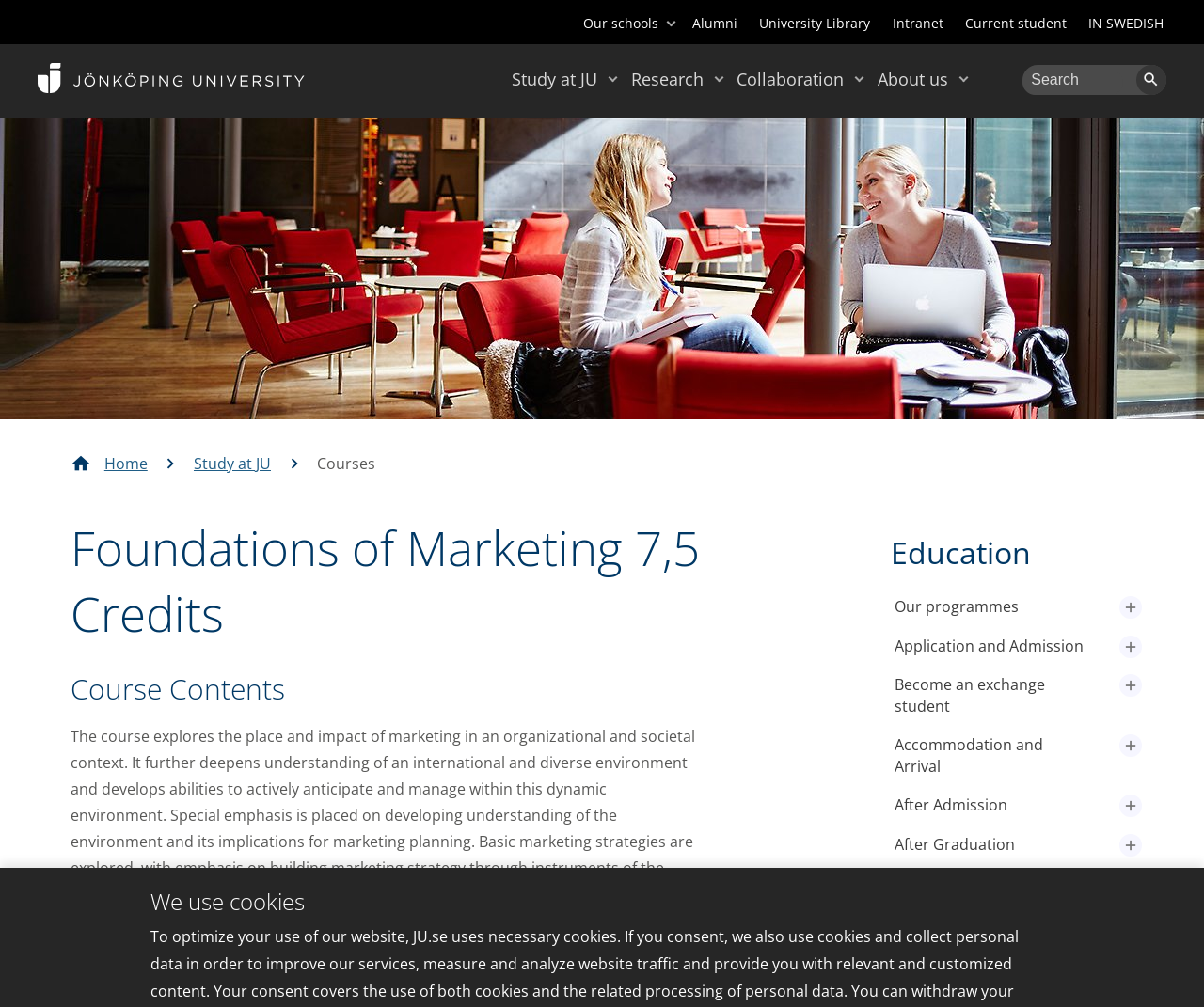Answer the question with a brief word or phrase:
What is the main menu?

Study at JU, Research, Collaboration, About us